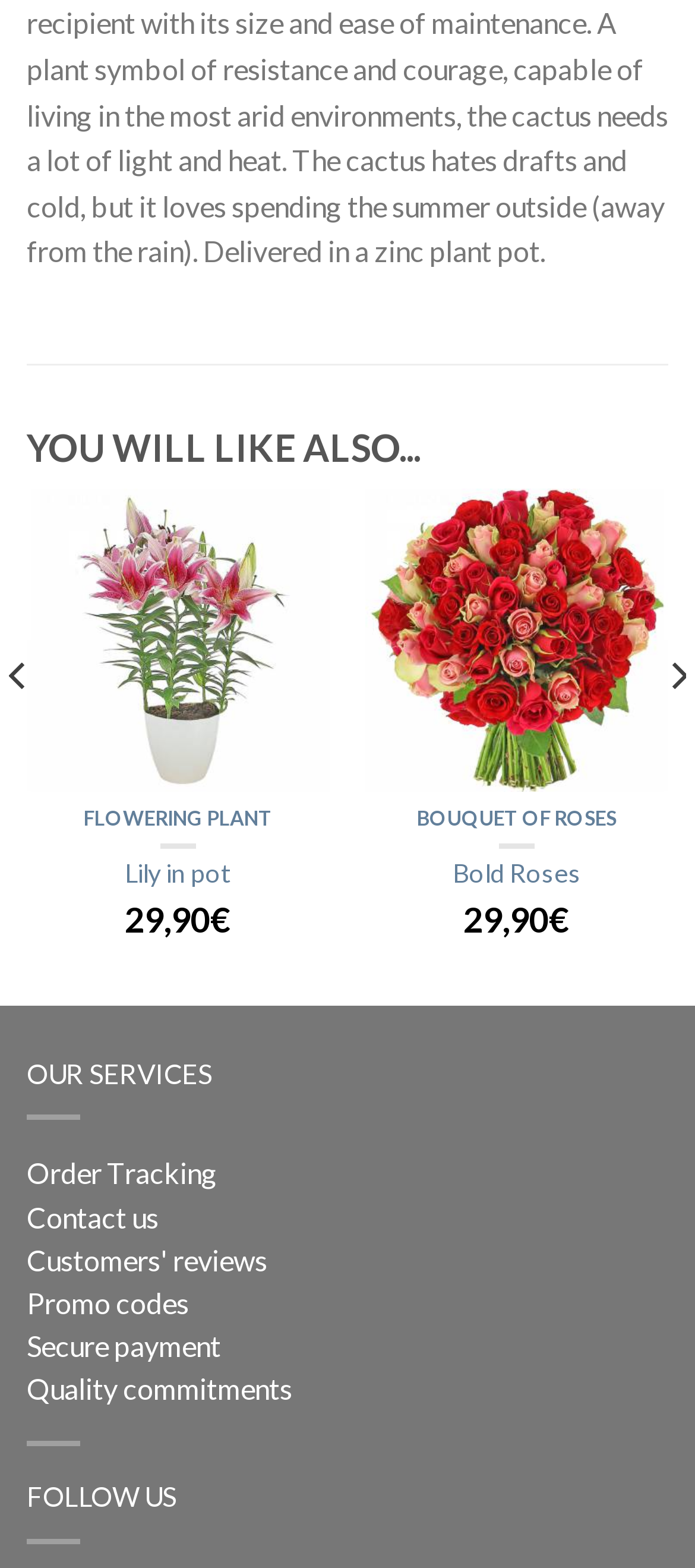Determine the coordinates of the bounding box that should be clicked to complete the instruction: "view Customers' reviews". The coordinates should be represented by four float numbers between 0 and 1: [left, top, right, bottom].

[0.038, 0.792, 0.962, 0.82]